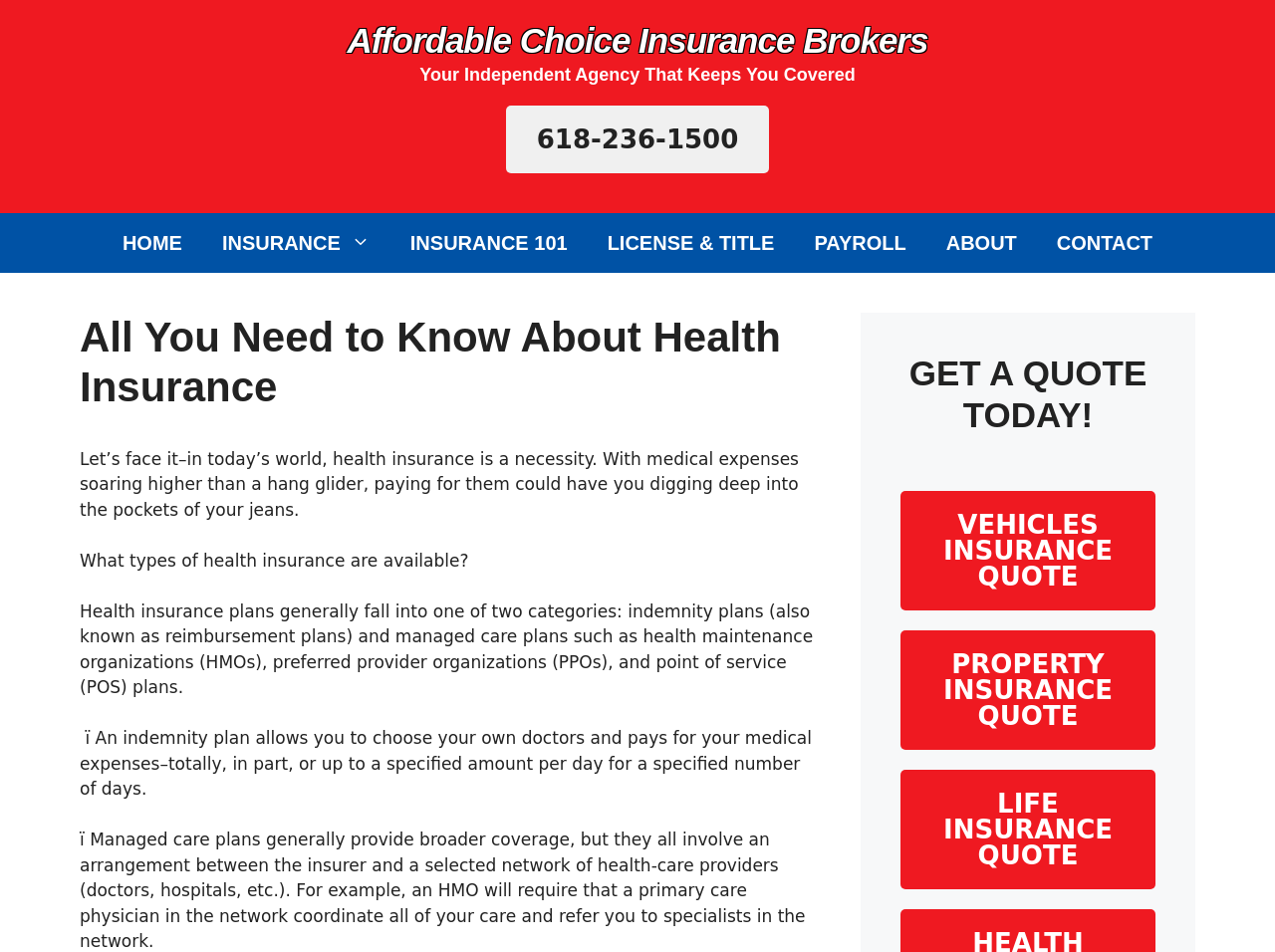Find the bounding box coordinates for the area you need to click to carry out the instruction: "Click on the 'HOME' link". The coordinates should be four float numbers between 0 and 1, indicated as [left, top, right, bottom].

[0.08, 0.224, 0.159, 0.287]